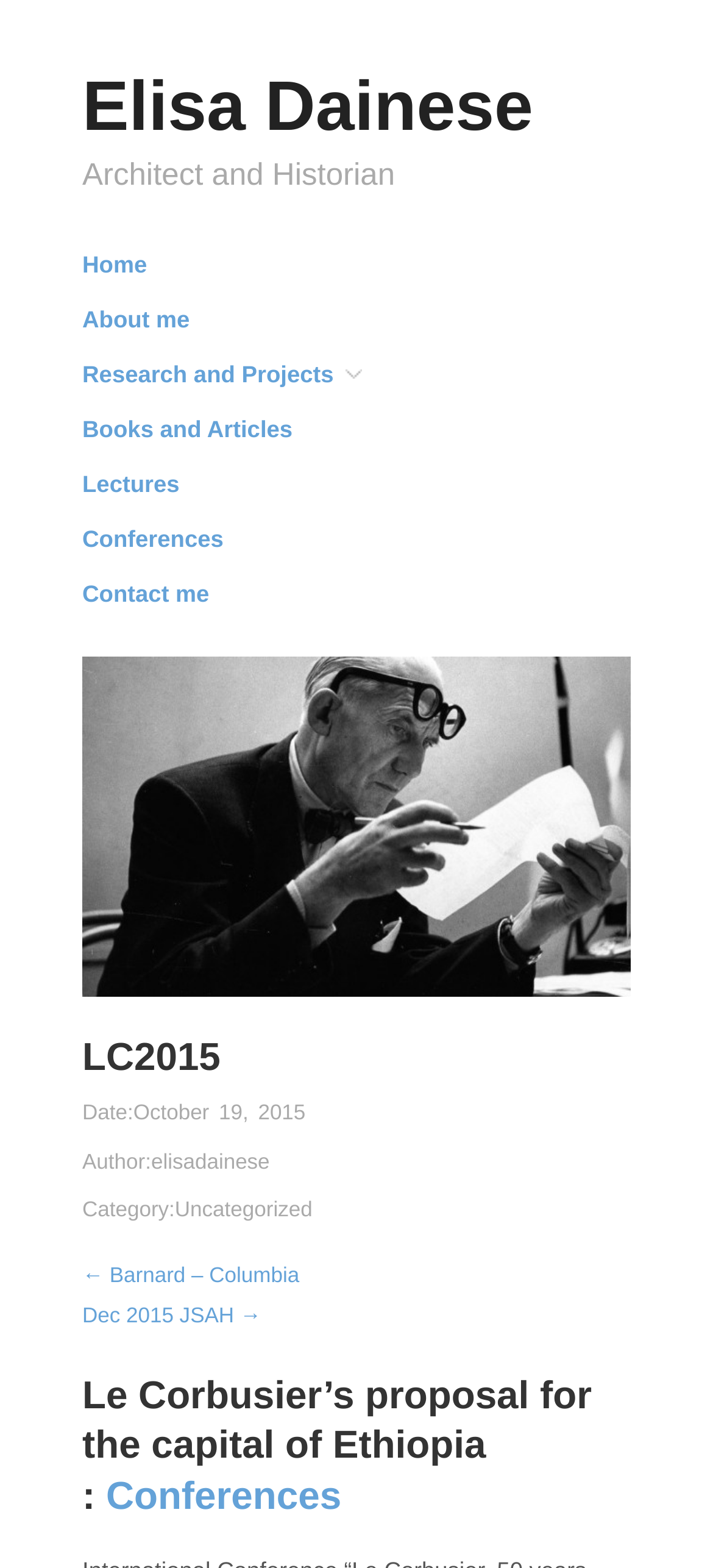Identify the bounding box coordinates of the clickable region required to complete the instruction: "check conferences". The coordinates should be given as four float numbers within the range of 0 and 1, i.e., [left, top, right, bottom].

[0.115, 0.337, 0.313, 0.352]